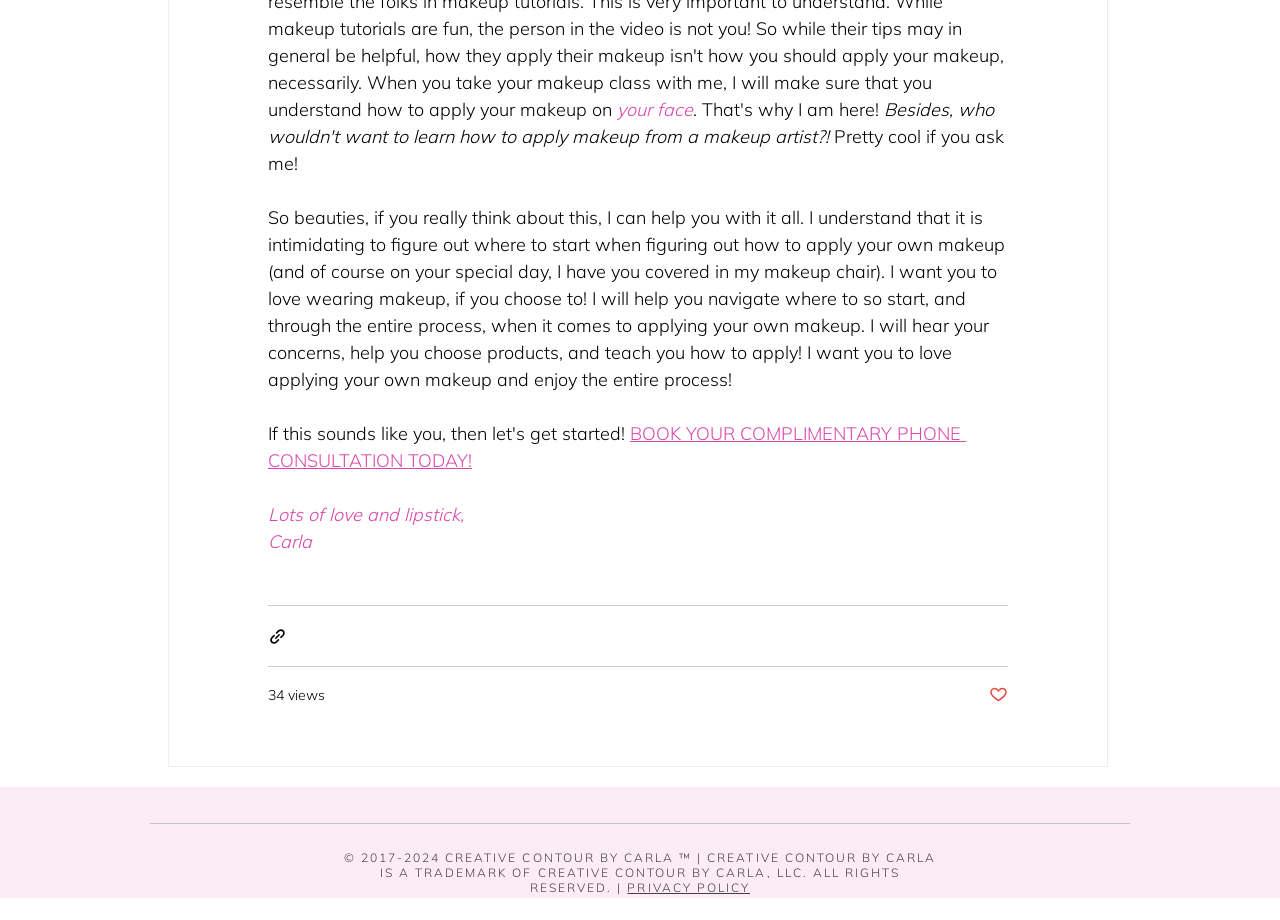What is the trademark of?
Ensure your answer is thorough and detailed.

The trademark is mentioned at the bottom of the page, where it says 'CREATIVE CONTOUR BY CARLA ™ | CREATIVE CONTOUR BY CARLA IS A TRADEMARK OF CREATIVE CONTOUR BY CARLA, LLC. ALL RIGHTS RESERVED.'.